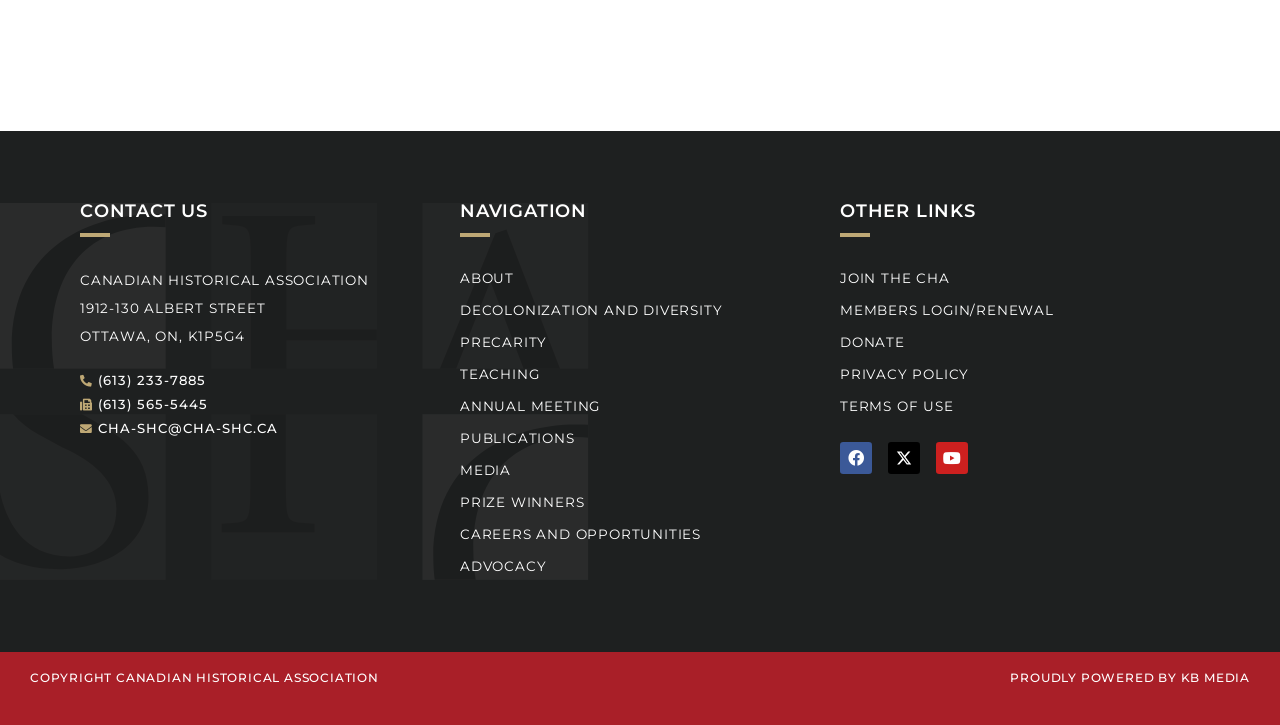Bounding box coordinates should be provided in the format (top-left x, top-left y, bottom-right x, bottom-right y) with all values between 0 and 1. Identify the bounding box for this UI element: Privacy Policy

[0.656, 0.494, 0.937, 0.538]